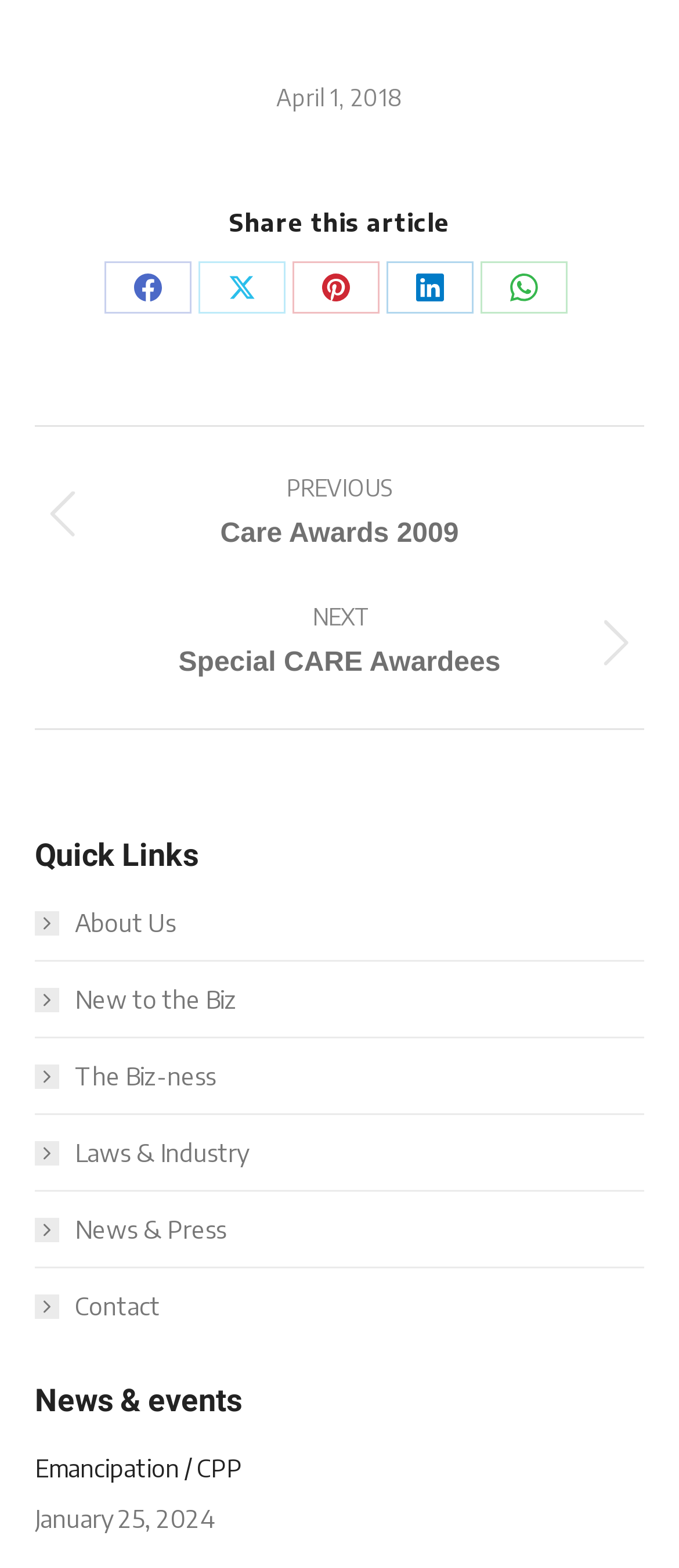Using the webpage screenshot, find the UI element described by The Biz-ness. Provide the bounding box coordinates in the format (top-left x, top-left y, bottom-right x, bottom-right y), ensuring all values are floating point numbers between 0 and 1.

[0.051, 0.674, 0.318, 0.7]